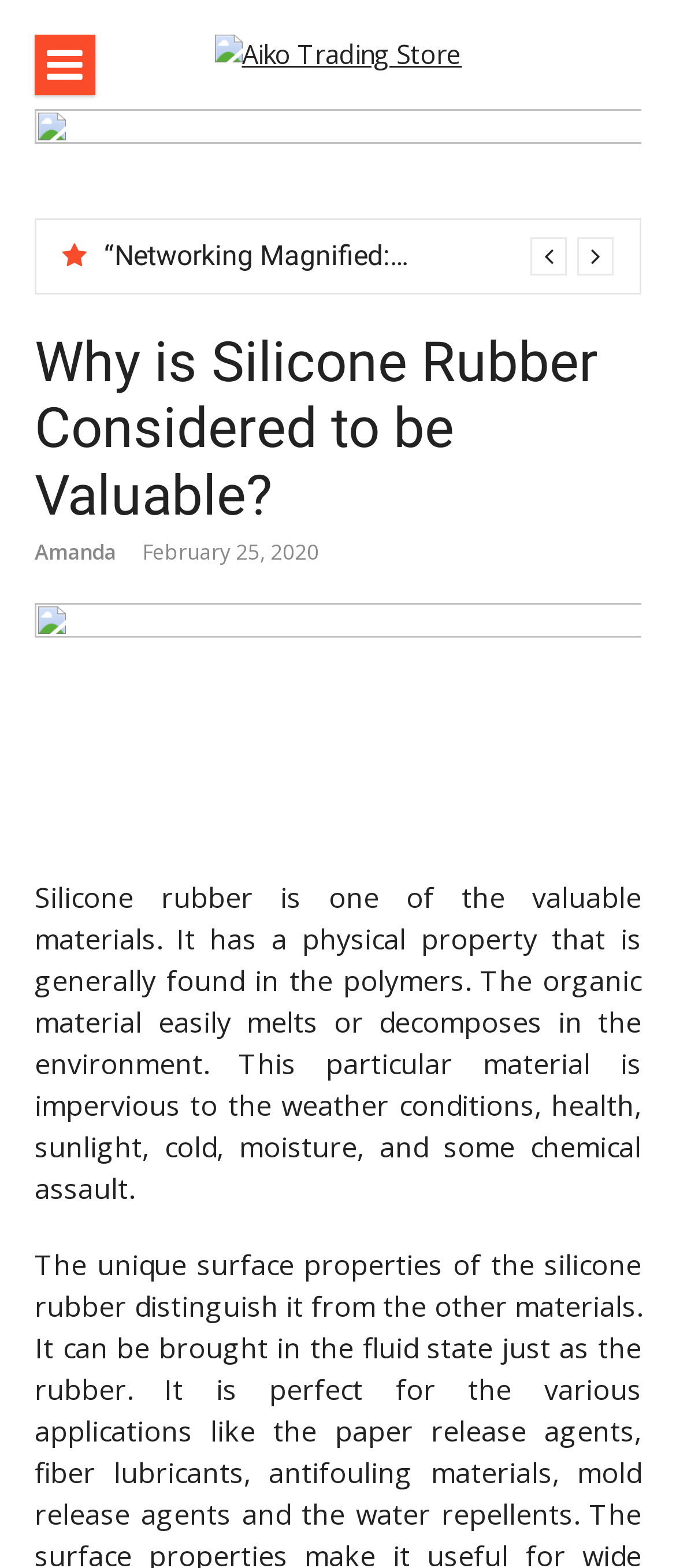Based on the element description, predict the bounding box coordinates (top-left x, top-left y, bottom-right x, bottom-right y) for the UI element in the screenshot: alt="Aiko Trading Store"

[0.317, 0.023, 0.683, 0.045]